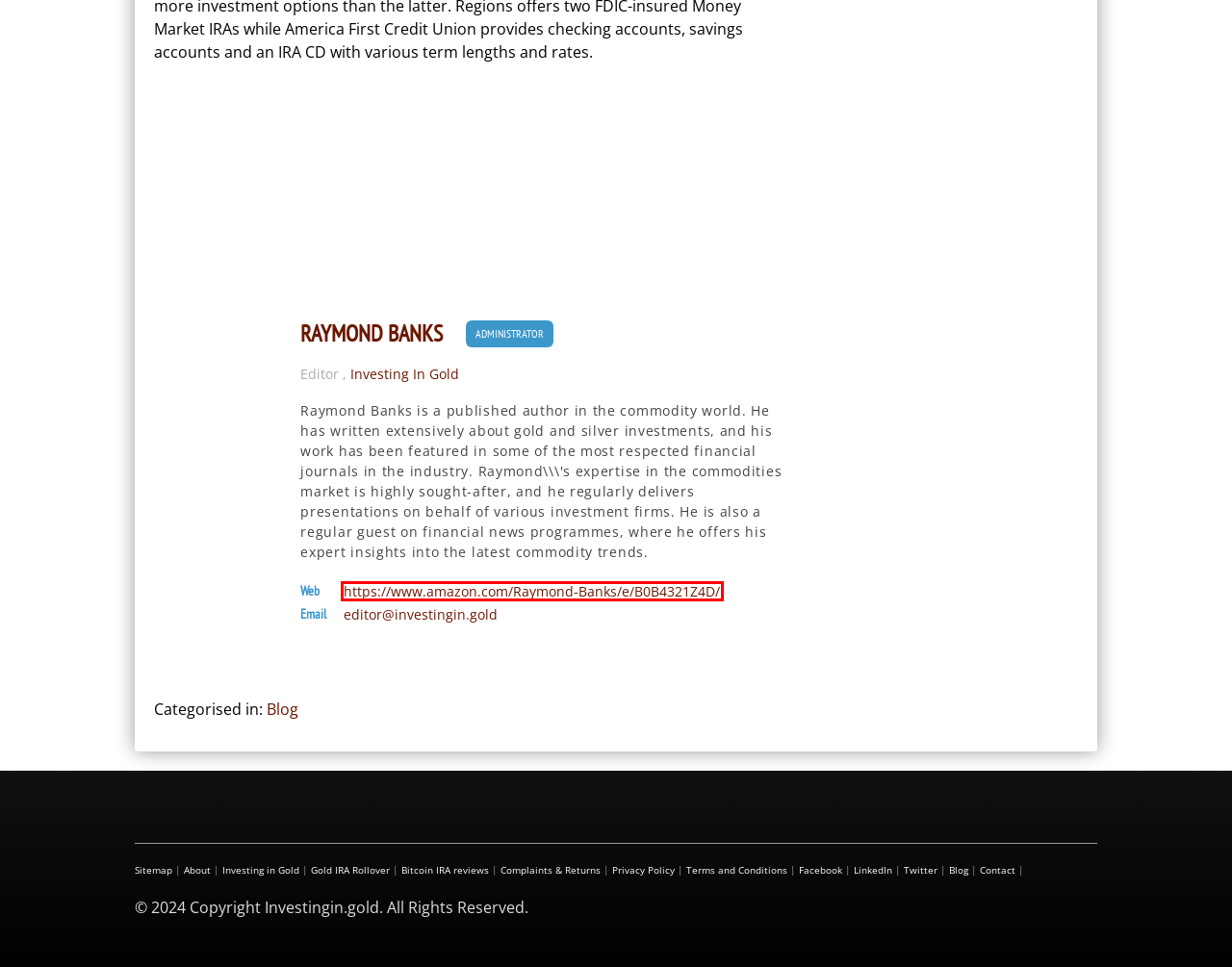Analyze the webpage screenshot with a red bounding box highlighting a UI element. Select the description that best matches the new webpage after clicking the highlighted element. Here are the options:
A. Best Gold IRA Companies in [June 2024 ] Ranked | Investingin.gold
B. Contact - Investingin.gold | Investingin.gold
C. Terms and Conditions - Investingin.gold | Investingin.gold
D. Bitcoin IRA, Strategies, Best Companies in [2023] & What You Should Know.. | Investingin.gold
E. Privacy Policy for Investingin.gold
F. Blog Archives - Investingin.gold | Investingin.gold
G. Complaints And Returns - Investingin.gold | Investingin.gold
H. Amazon.com: Raymond Banks: books, biography, latest update

H